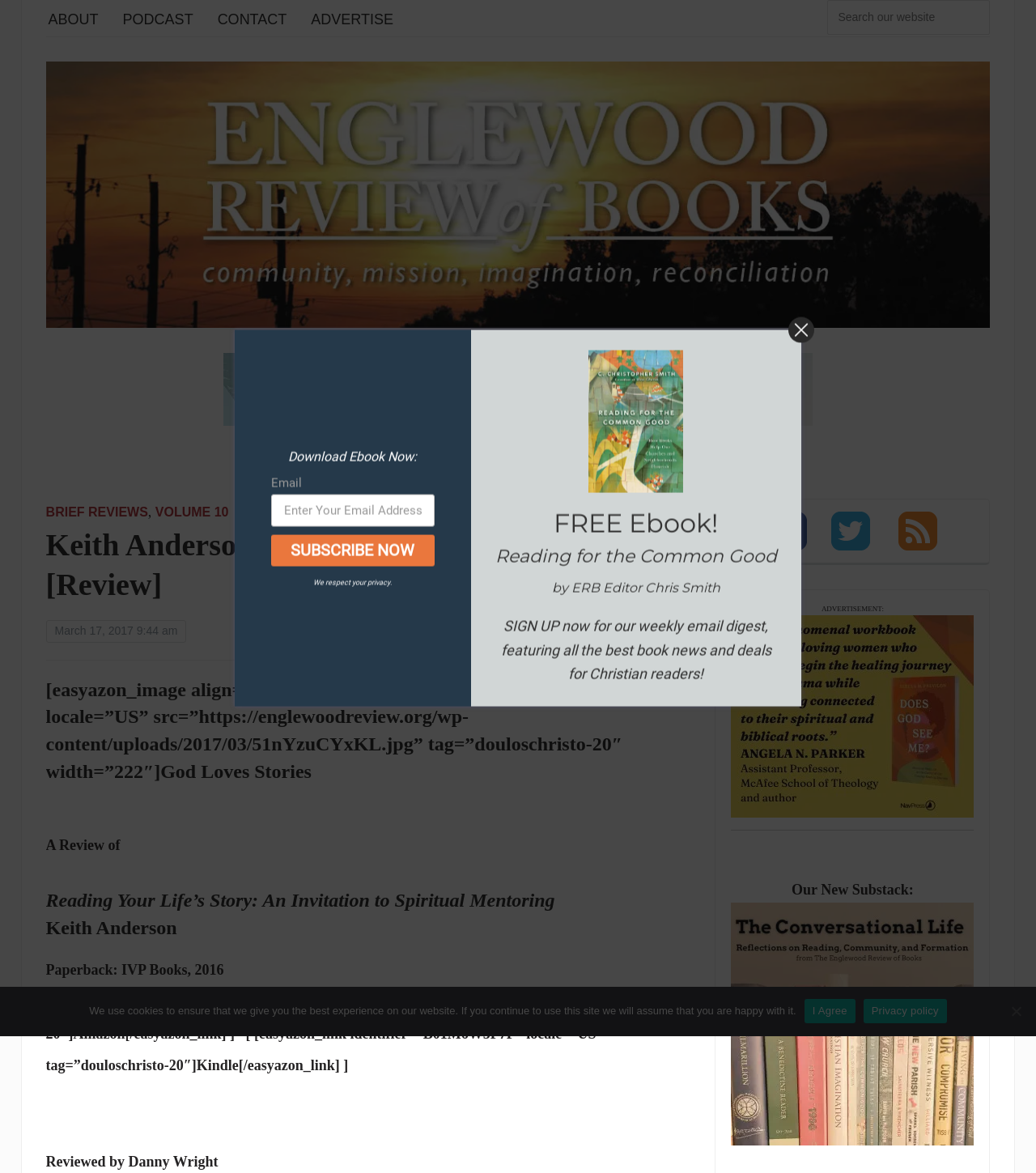Is the book reviewed on this webpage a paperback?
Give a detailed and exhaustive answer to the question.

I determined this by looking at the text 'Paperback: IVP Books, 2016' which indicates that the book 'Reading Your Life’s Story: An Invitation to Spiritual Mentoring' is a paperback.